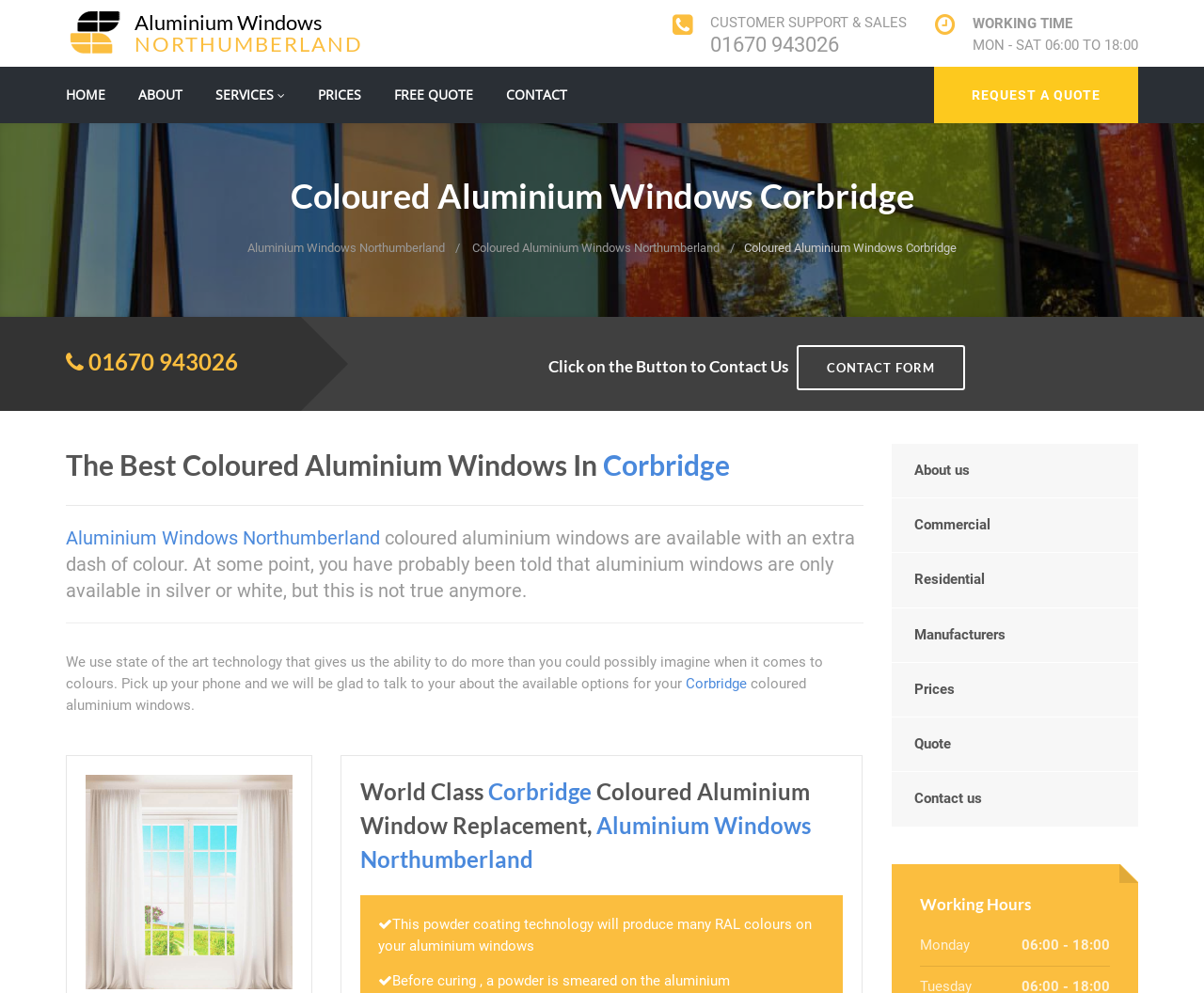Specify the bounding box coordinates of the element's area that should be clicked to execute the given instruction: "Learn more about coloured aluminium windows". The coordinates should be four float numbers between 0 and 1, i.e., [left, top, right, bottom].

[0.392, 0.242, 0.598, 0.256]